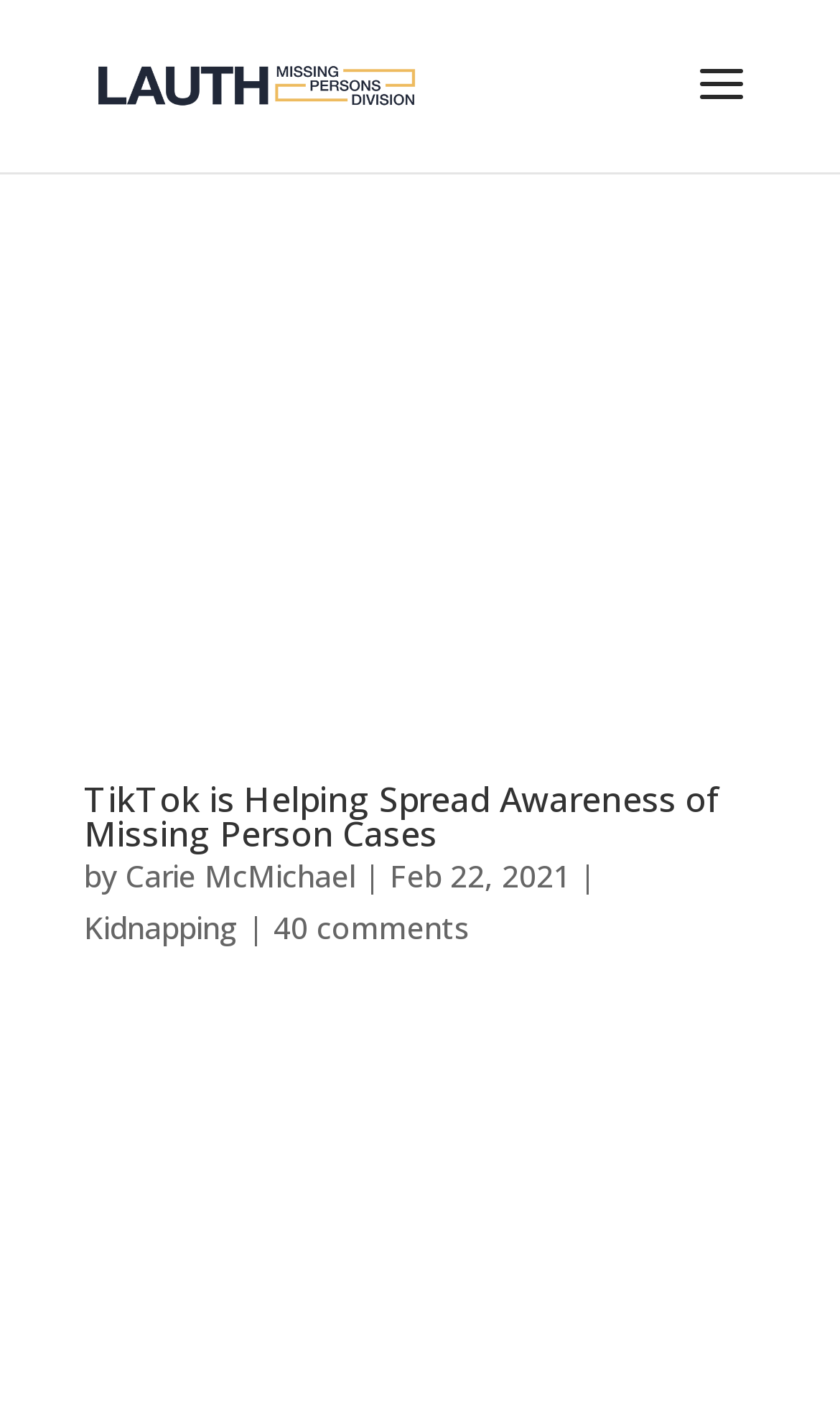Provide the bounding box coordinates, formatted as (top-left x, top-left y, bottom-right x, bottom-right y), with all values being floating point numbers between 0 and 1. Identify the bounding box of the UI element that matches the description: Kidnapping

[0.1, 0.644, 0.285, 0.673]